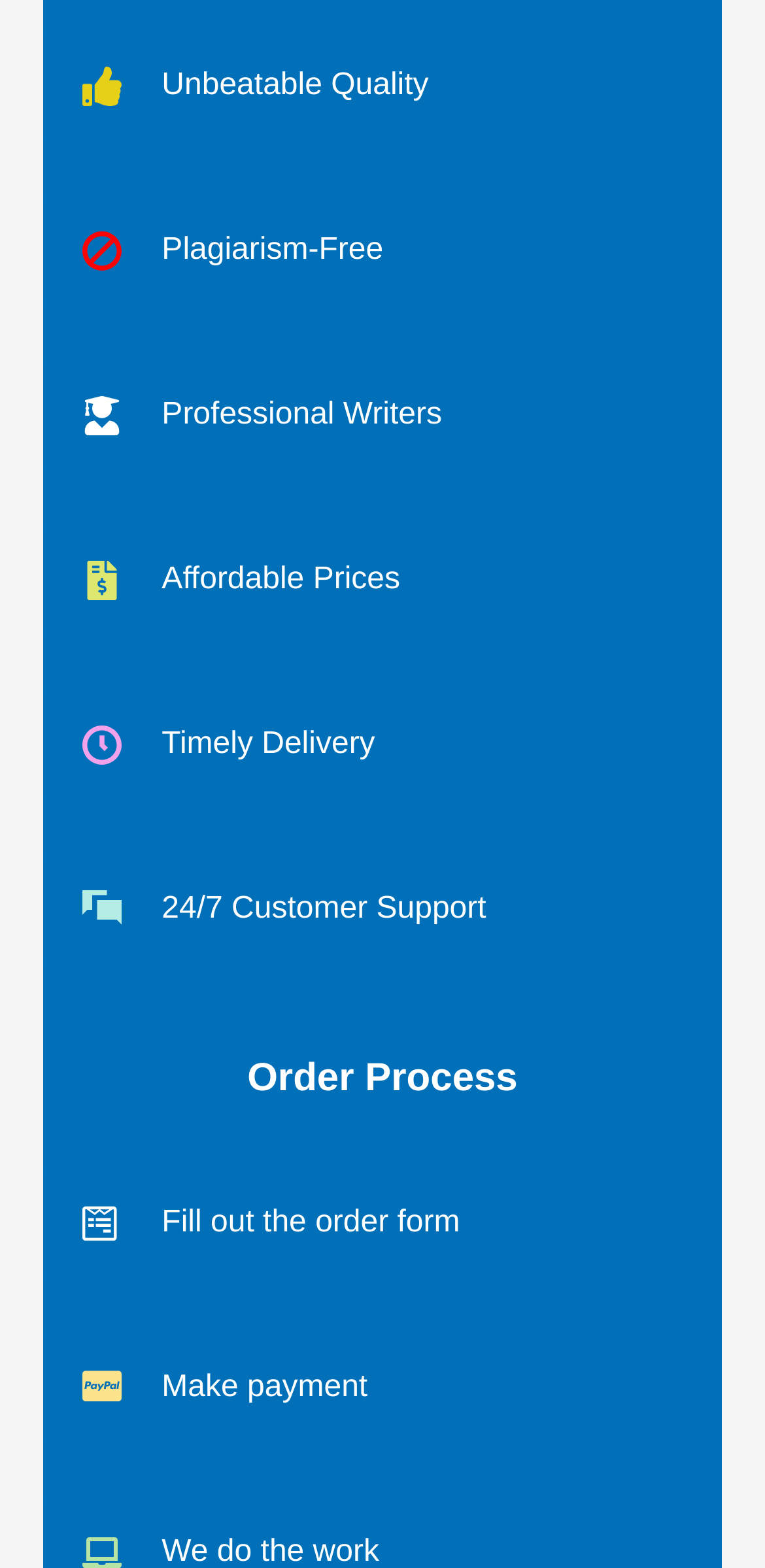Given the element description 24/7 Customer Support, identify the bounding box coordinates for the UI element on the webpage screenshot. The format should be (top-left x, top-left y, bottom-right x, bottom-right y), with values between 0 and 1.

[0.058, 0.543, 0.942, 0.618]